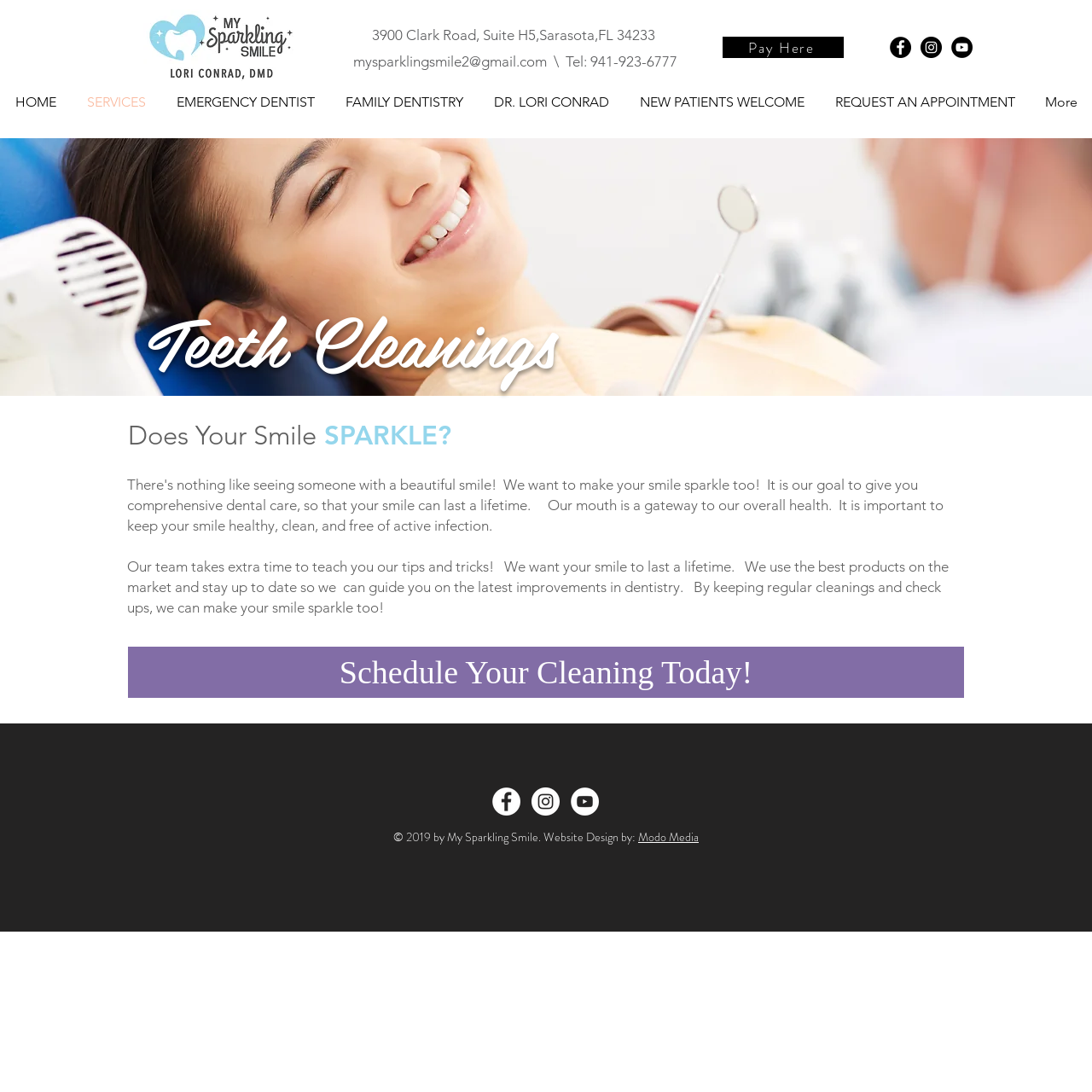Identify the bounding box coordinates of the specific part of the webpage to click to complete this instruction: "Visit the SERVICES page".

[0.066, 0.074, 0.148, 0.113]